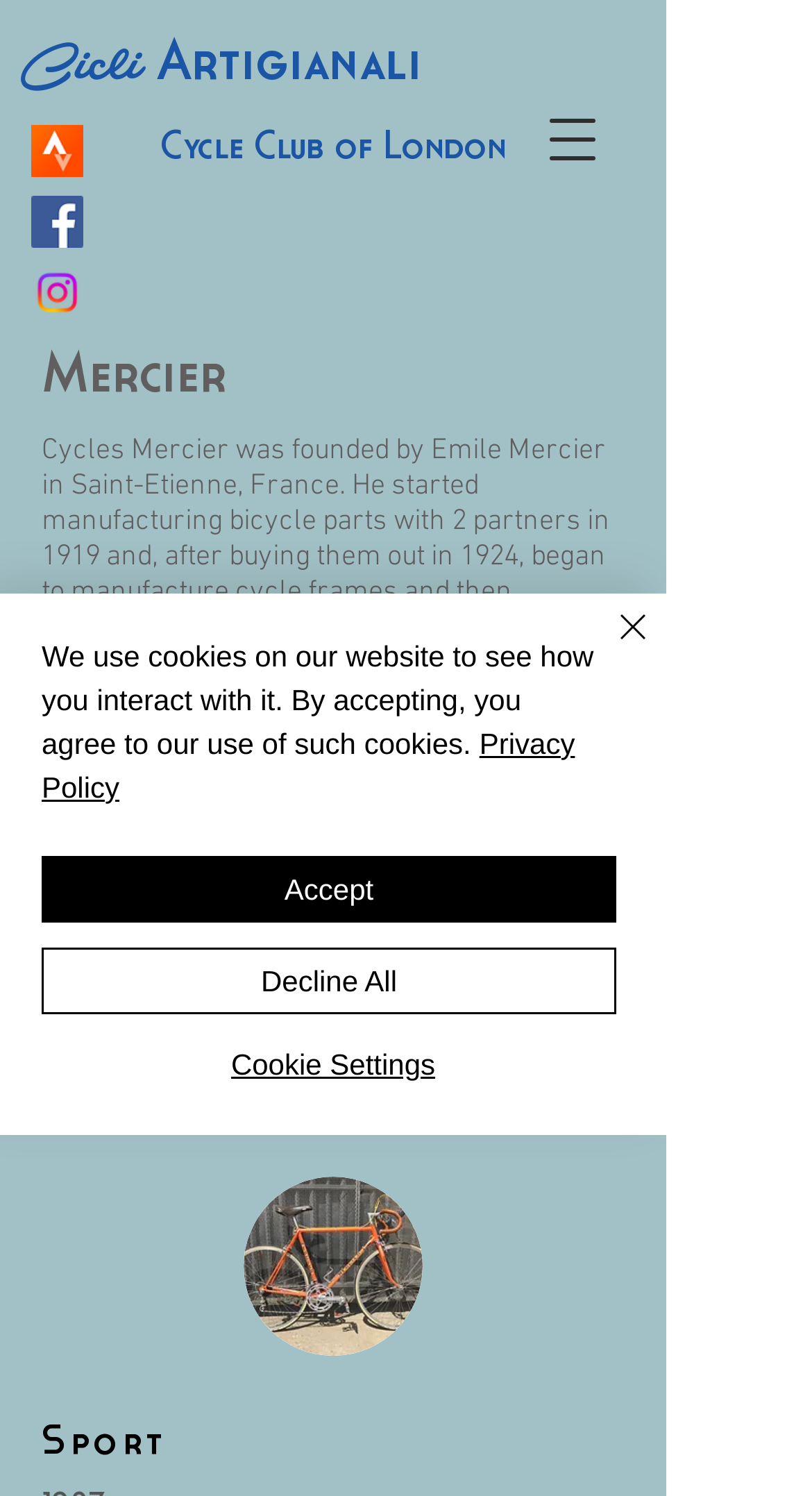Generate a comprehensive description of the webpage content.

The webpage is about Mercier, a French bicycle manufacturer. At the top left corner, there is a social bar with three social media icons: Strava, Facebook, and Instagram. Below the social bar, there are two headings: "Cycle Club of London" and "Cicli Artigianali". 

On the top right corner, there is a button to open a navigation menu. When clicked, it reveals a dialog with a heading "Mercier" and a brief history of the company. The history is divided into four paragraphs, describing the company's founding, its sponsorship of a professional cycling team, the death of its founder, and its current status as part of the Accell Group.

Below the navigation menu button, there is a generic element with a link and an image labeled "Sport". 

At the bottom of the page, there is a cookie alert notification that informs users about the website's use of cookies. The notification includes a link to the "Privacy Policy" and three buttons: "Accept", "Decline All", and "Cookie Settings". There is also a "Close" button with a corresponding image to dismiss the notification.